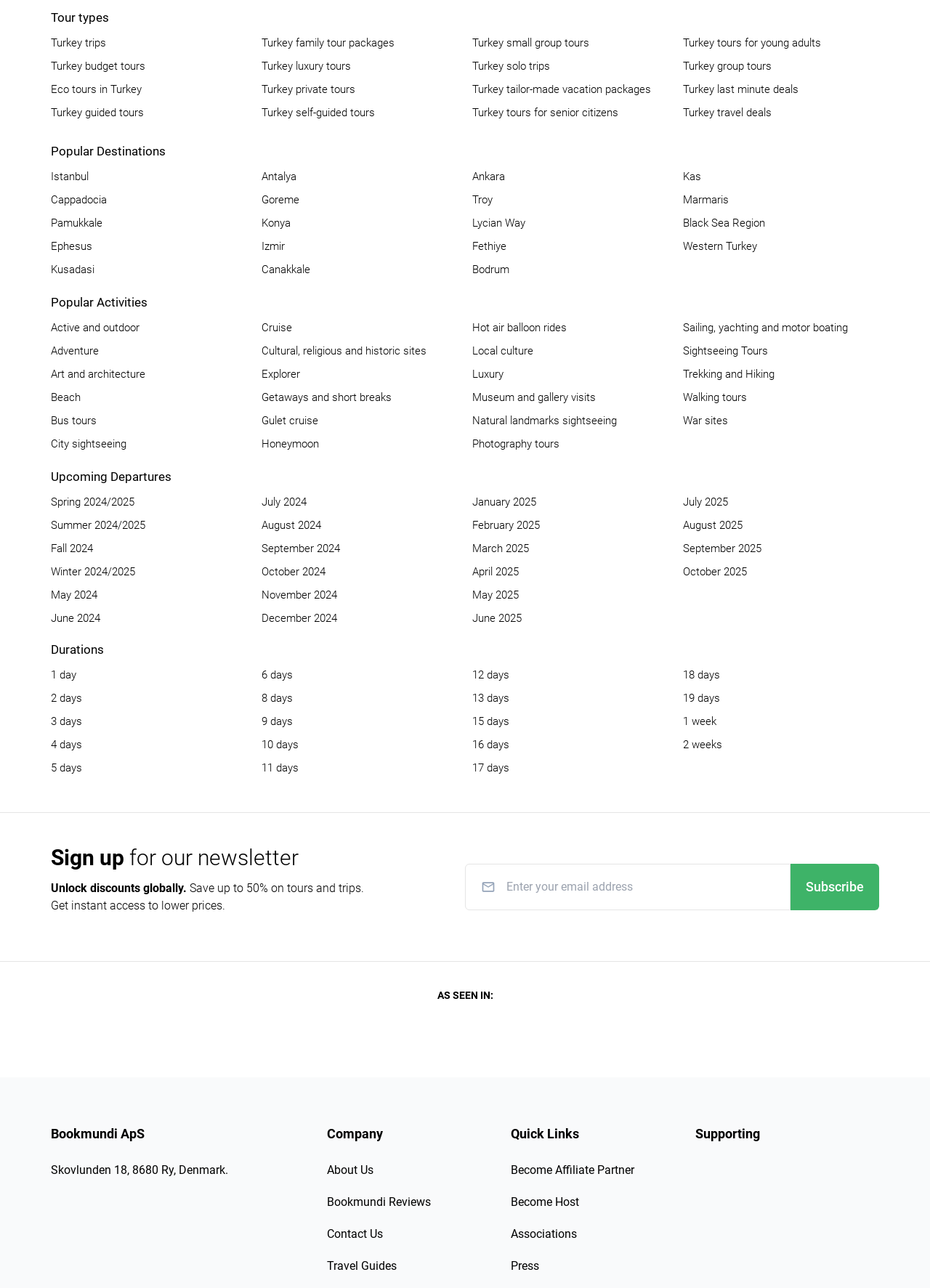Using the information in the image, give a comprehensive answer to the question: 
How many popular destinations are listed on the webpage?

By analyzing the webpage, I found that there are 22 links listed under the 'Popular Destinations' heading, which suggests that there are 22 popular destinations listed on the webpage.